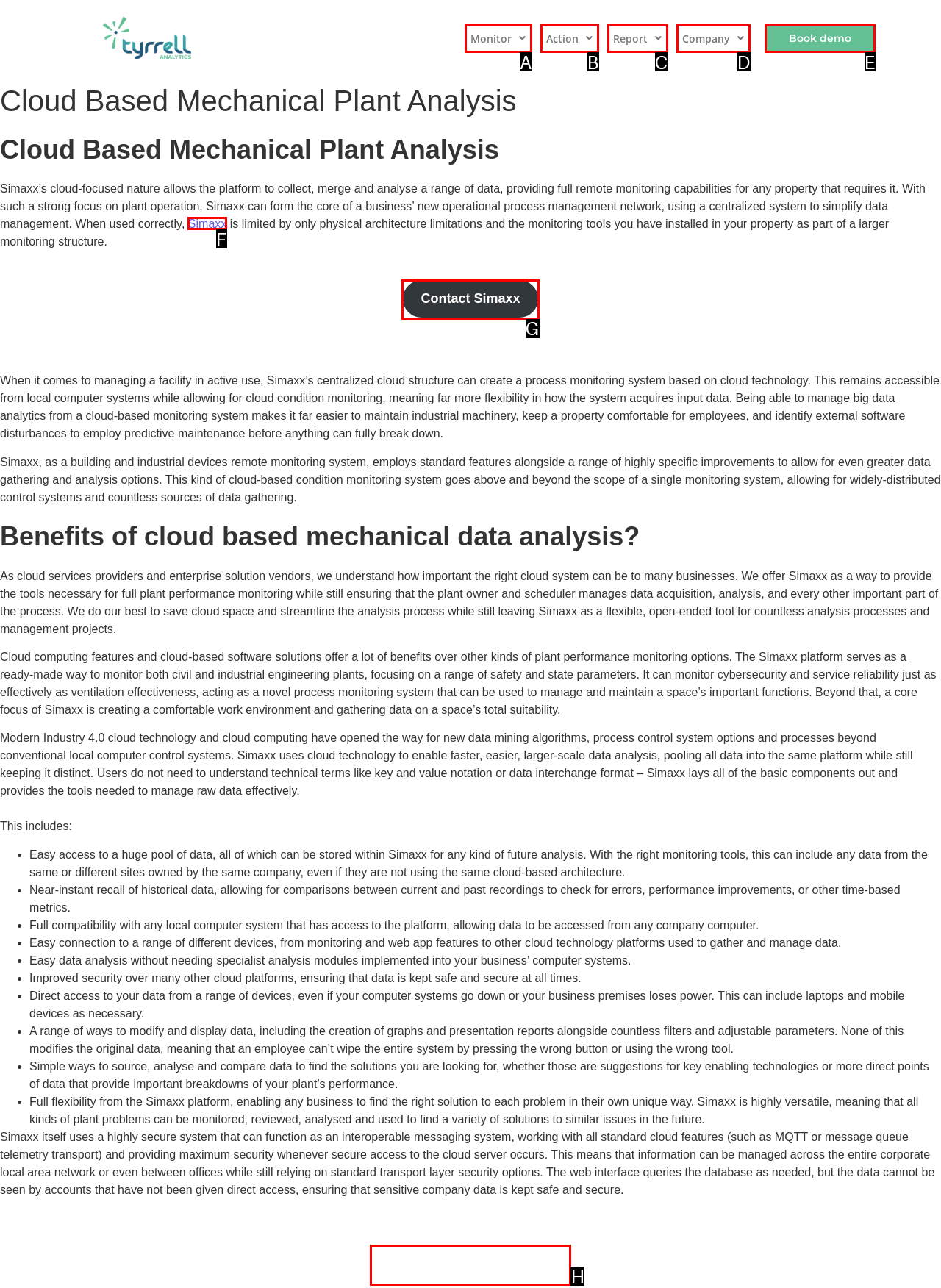Determine the letter of the UI element that you need to click to perform the task: Click the 'Contact Simaxx' link.
Provide your answer with the appropriate option's letter.

G